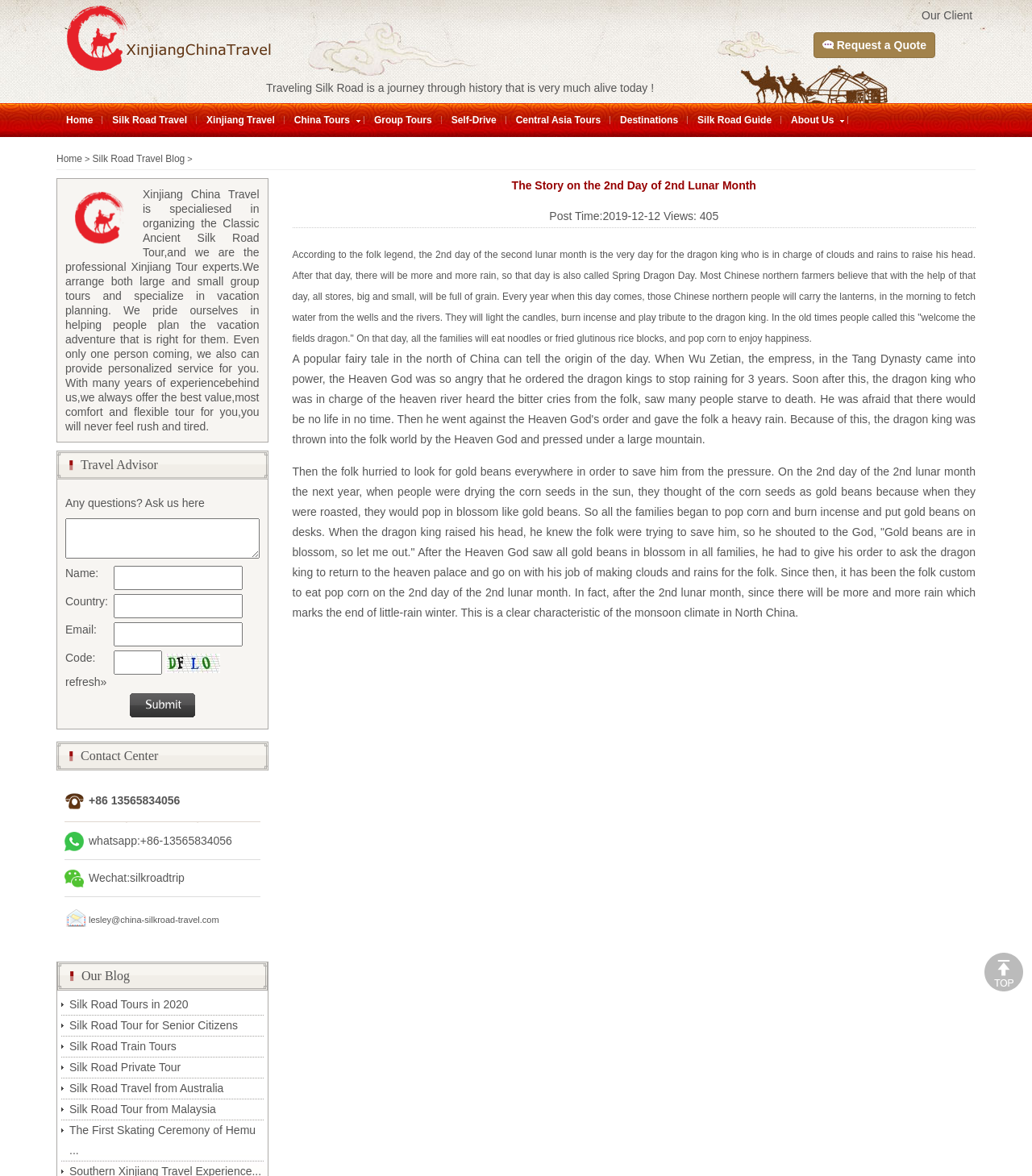Highlight the bounding box coordinates of the element you need to click to perform the following instruction: "Click the 'Request a Quote' button."

[0.808, 0.033, 0.898, 0.044]